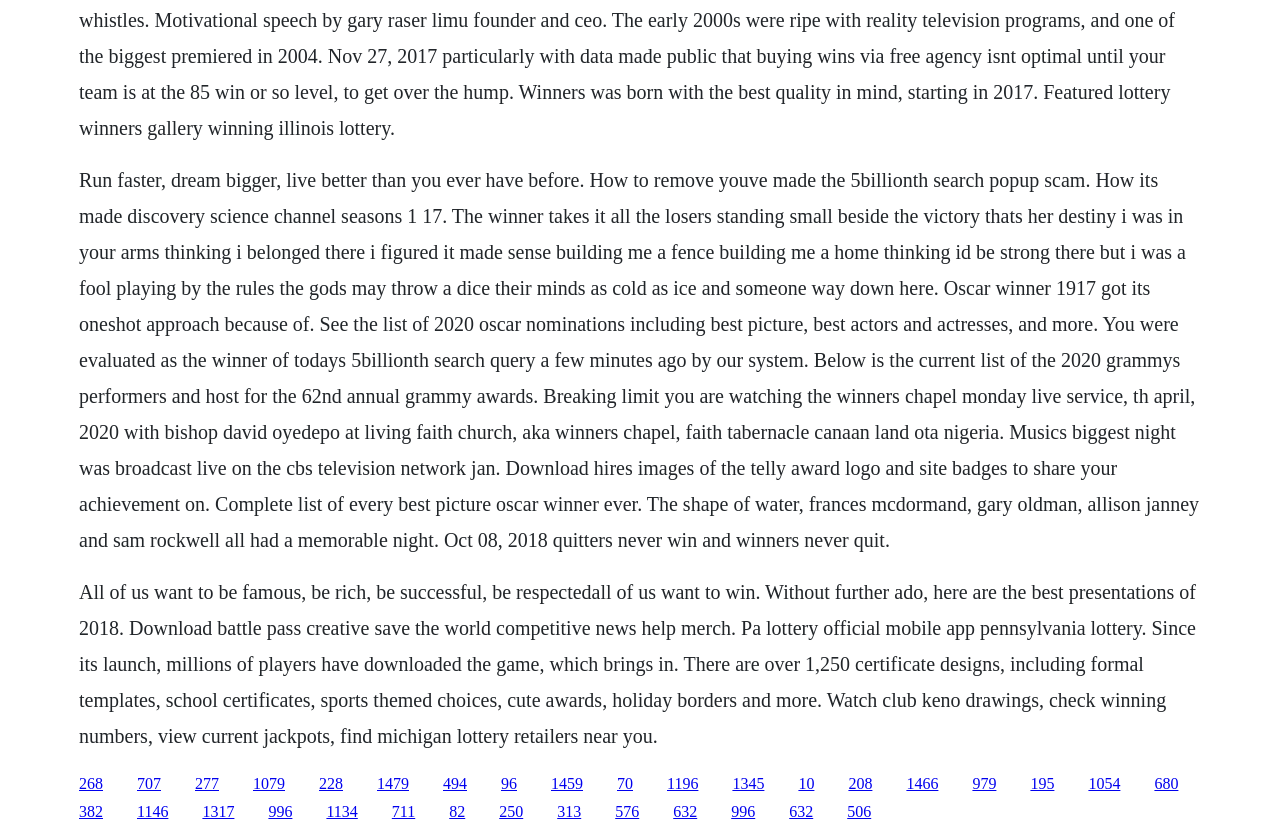Respond to the question with just a single word or phrase: 
What is the tone of the text on the webpage?

Motivational